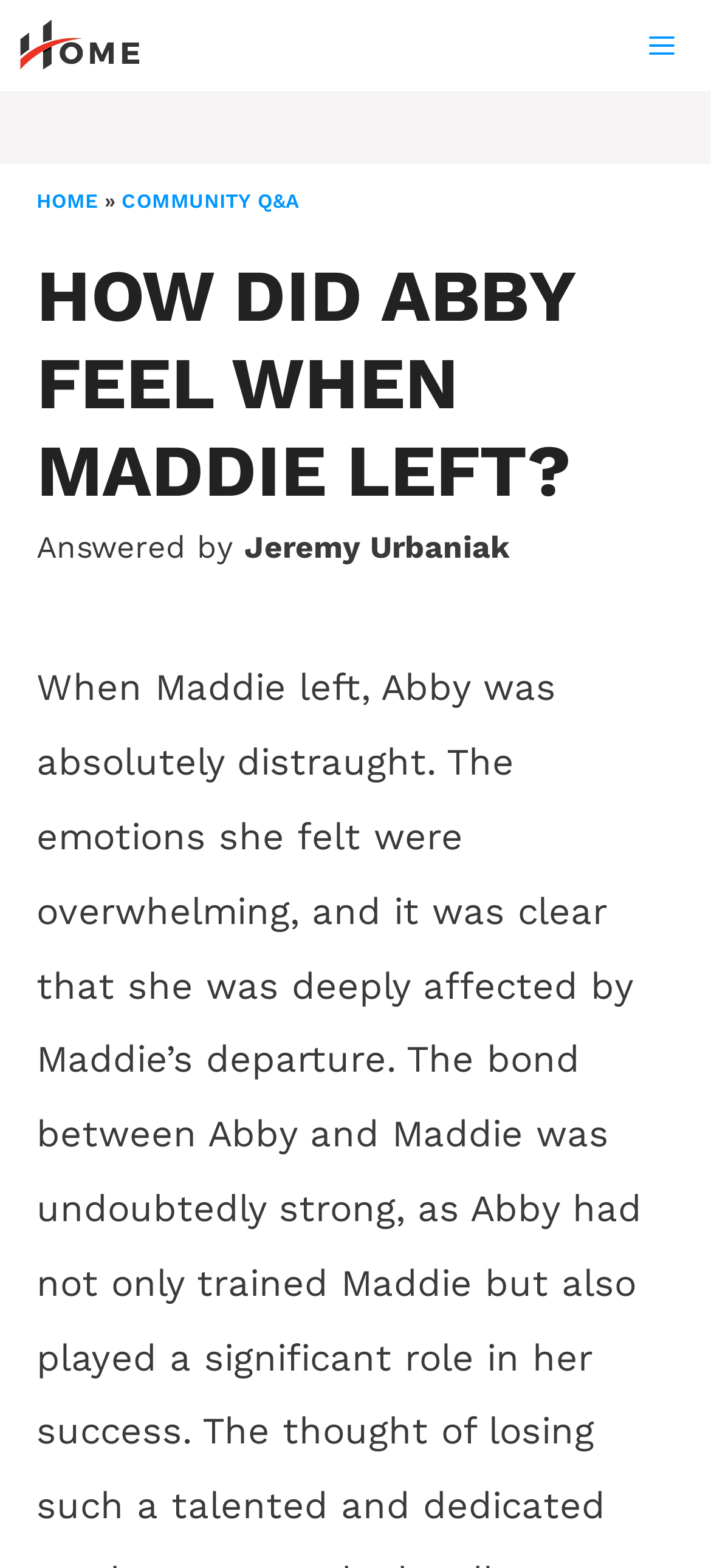Using the description "Menu", locate and provide the bounding box of the UI element.

[0.887, 0.0, 1.0, 0.058]